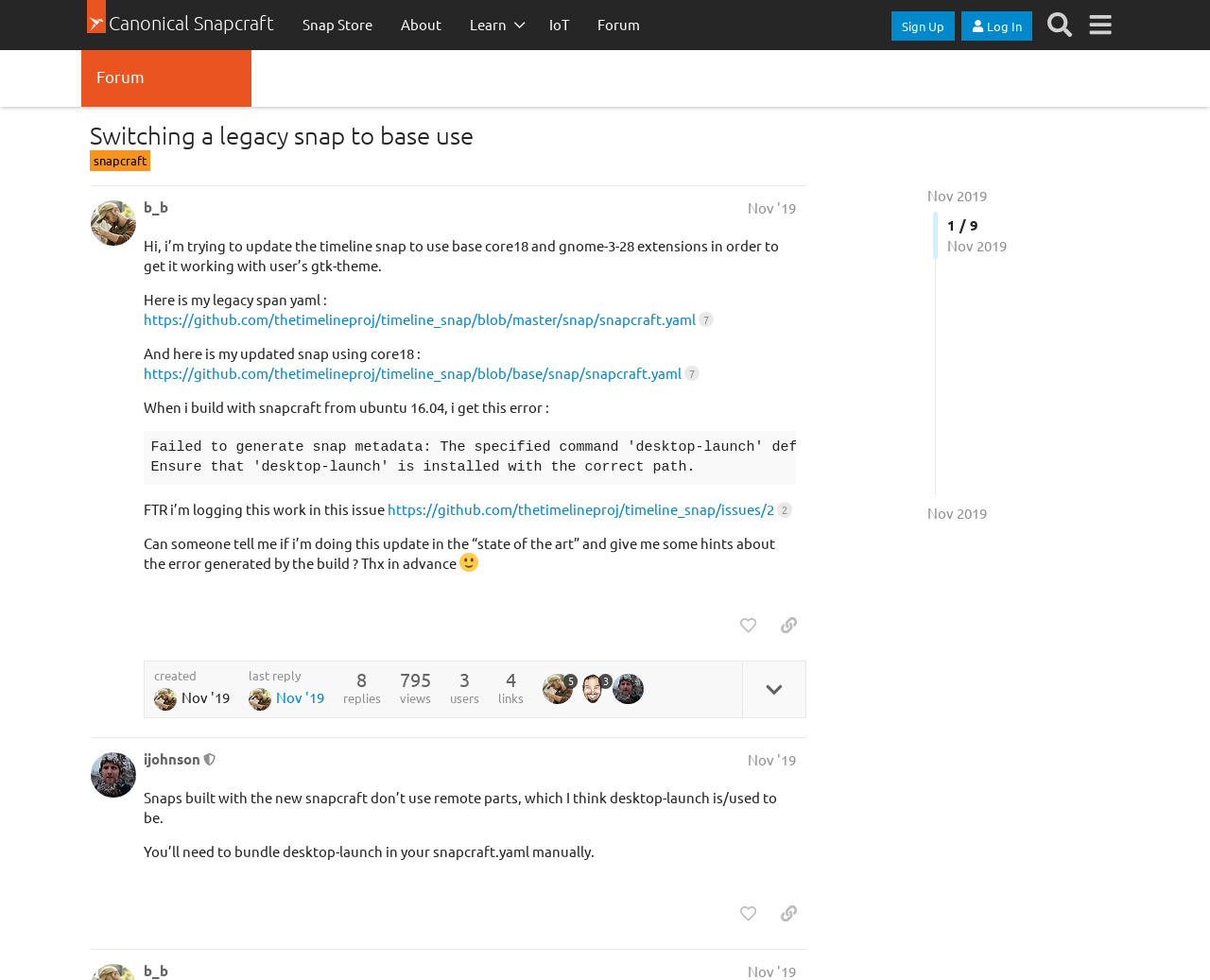Provide a single word or phrase to answer the given question: 
What is the name of the website?

snapcraft